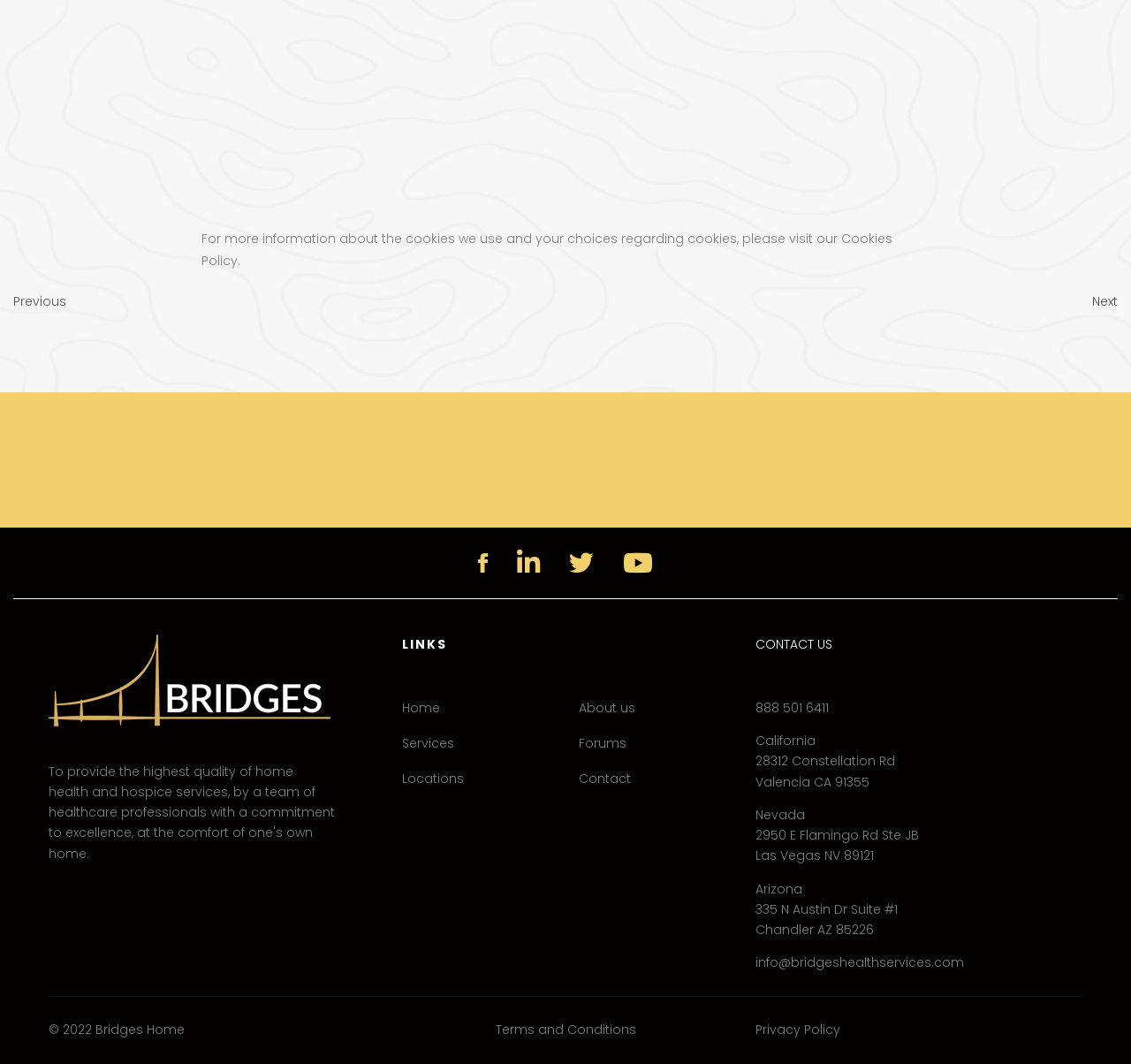What is the address of the California location?
Please give a detailed and elaborate answer to the question based on the image.

The address of the California location is 28312 Constellation Rd, Valencia CA 91355, which is mentioned in the StaticText elements with the text 'California', '28312 Constellation Rd', and 'Valencia CA 91355' under the 'CONTACT US' heading.